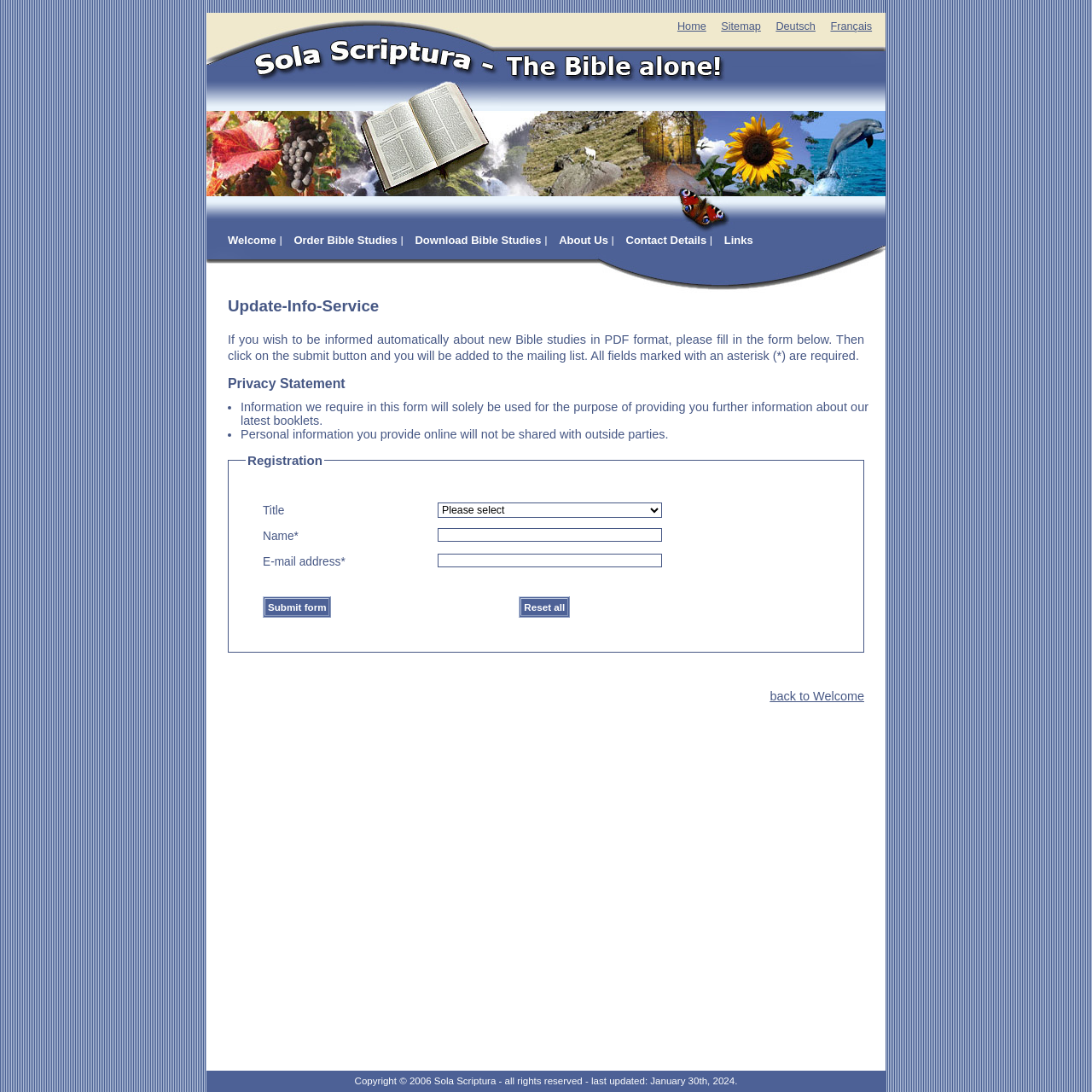Please locate the UI element described by "About Us" and provide its bounding box coordinates.

[0.512, 0.214, 0.557, 0.226]